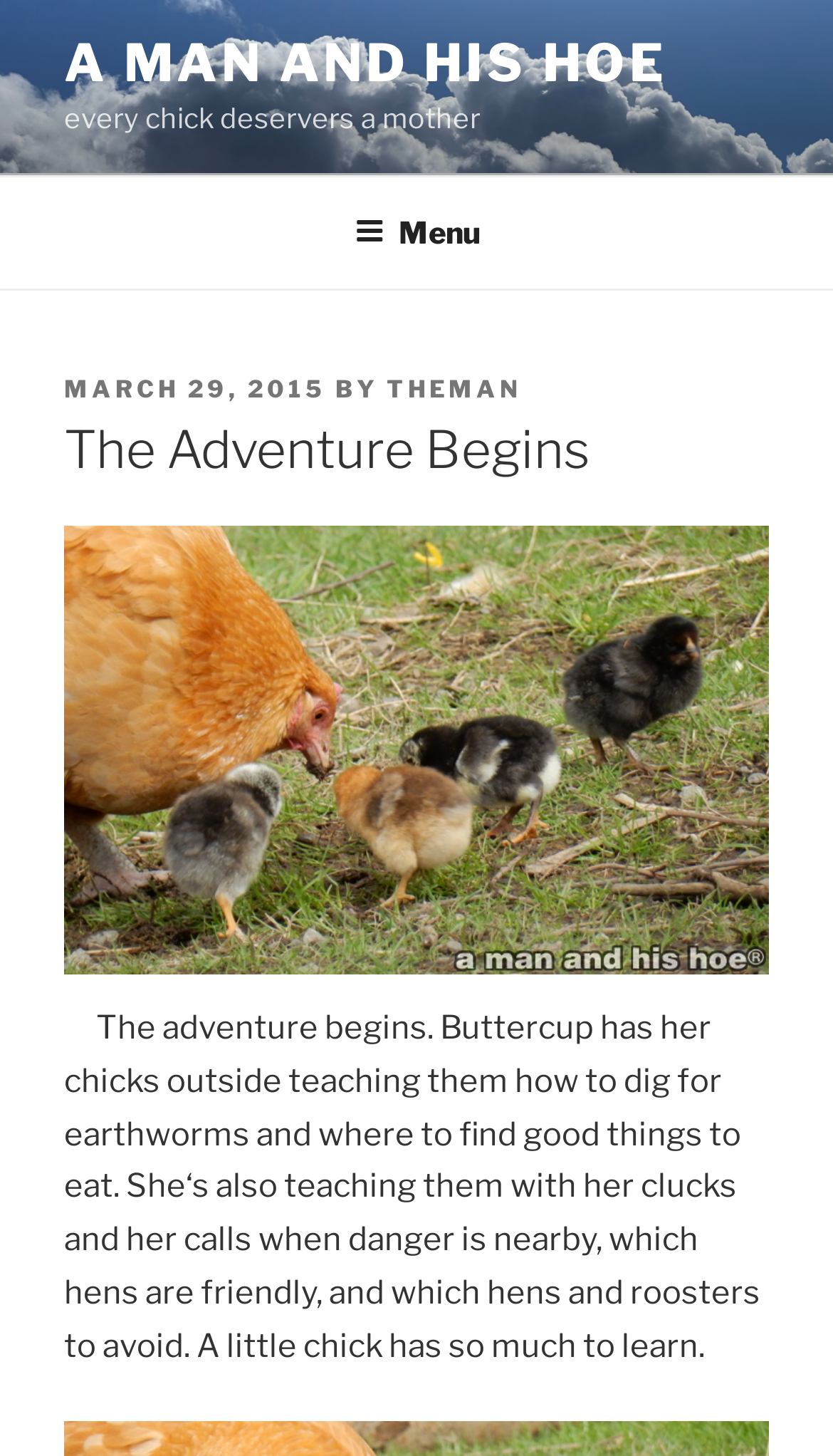What is the author's name?
Answer the question with a thorough and detailed explanation.

The link 'THEMAN' is present in the webpage, which is likely to be the author's name, as it is mentioned alongside the posting date and time.